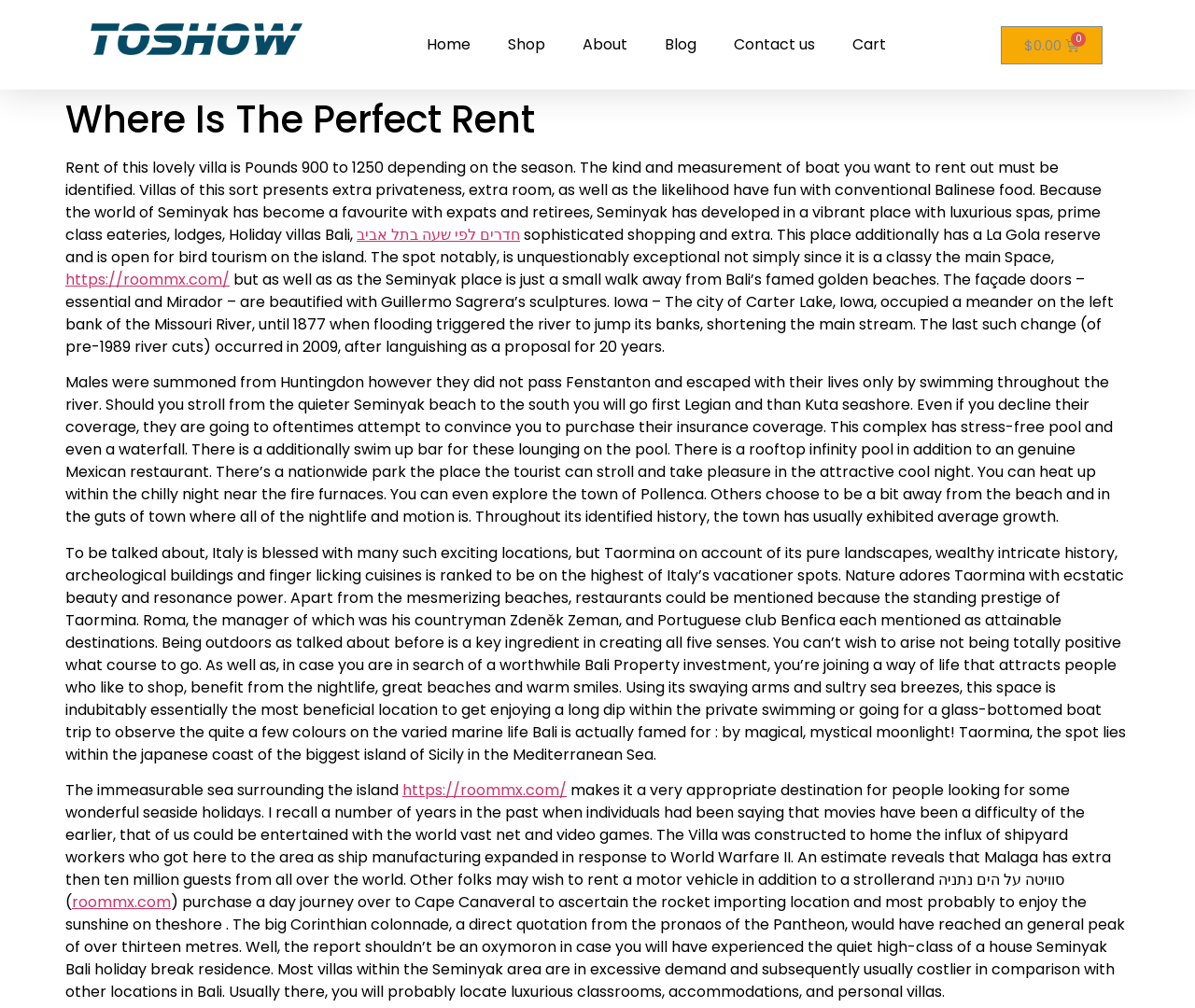What type of boat can be rented?
Please interpret the details in the image and answer the question thoroughly.

The webpage mentions that the kind and measurement of boat you want to rent out must be identified, but it does not specify the type of boat that can be rented.